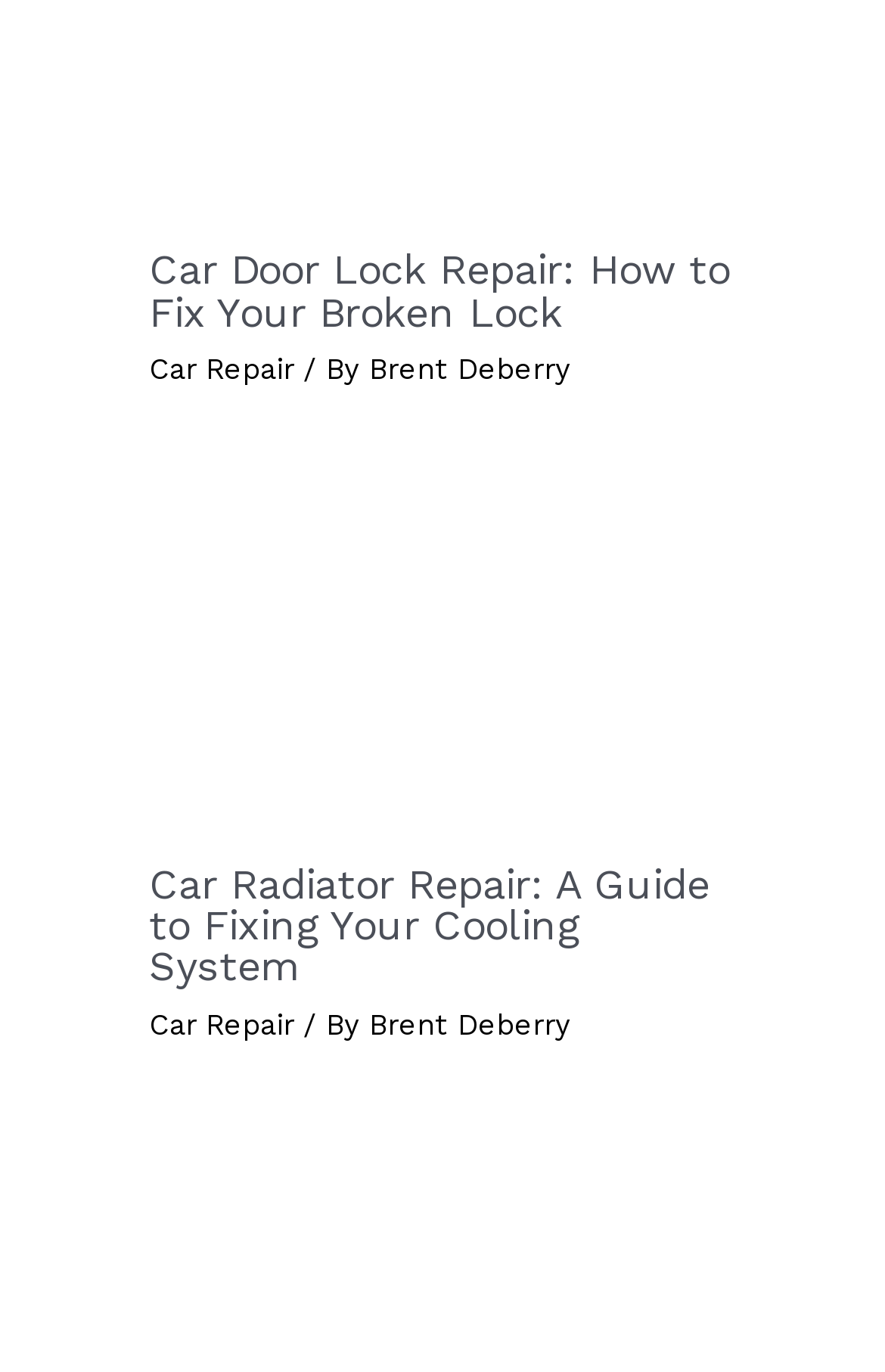Please provide the bounding box coordinates for the element that needs to be clicked to perform the instruction: "check Brent Deberry's profile". The coordinates must consist of four float numbers between 0 and 1, formatted as [left, top, right, bottom].

[0.417, 0.257, 0.645, 0.282]